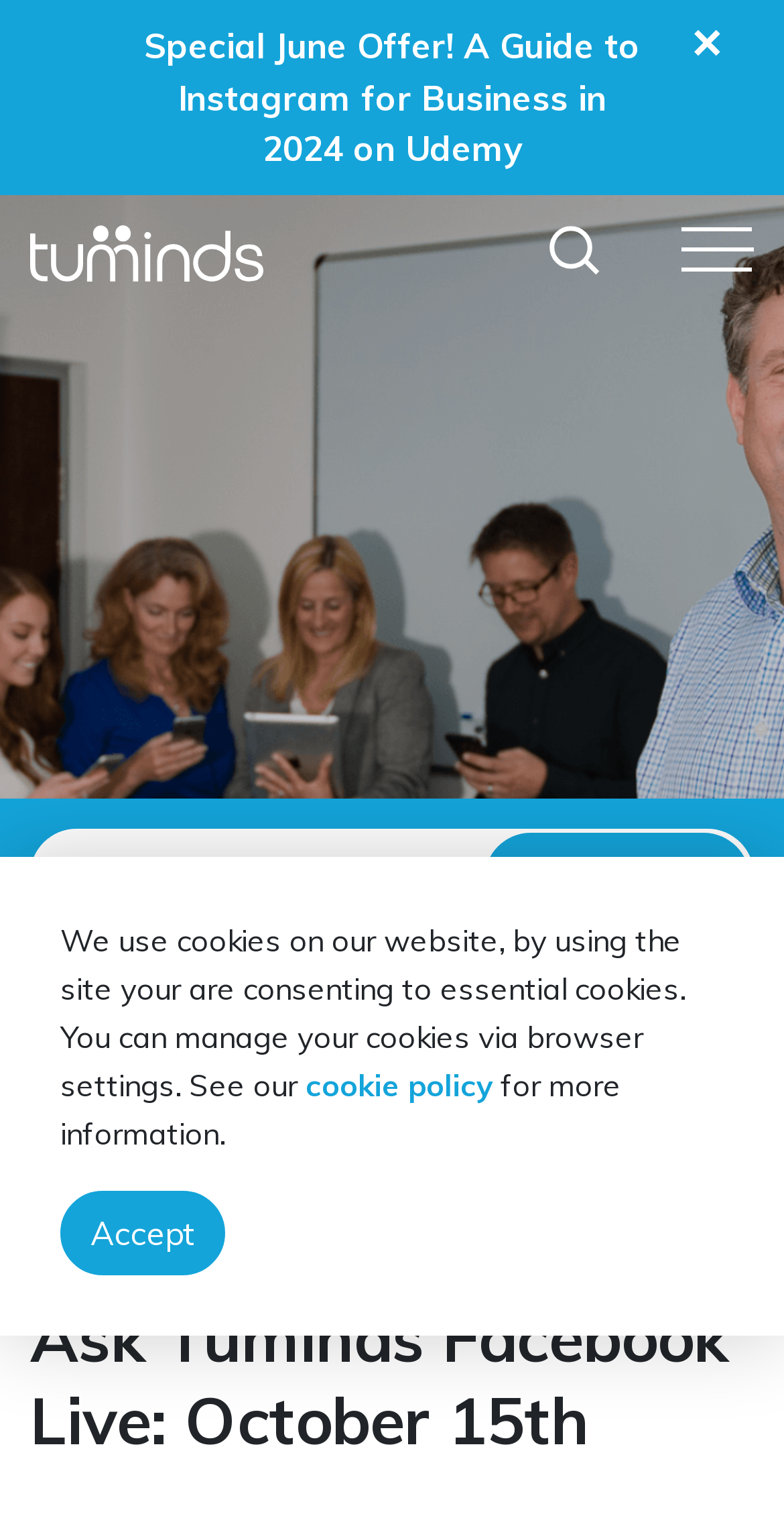What is the date of the Ask Tuminds Facebook Live event?
Using the image as a reference, answer with just one word or a short phrase.

October 15th